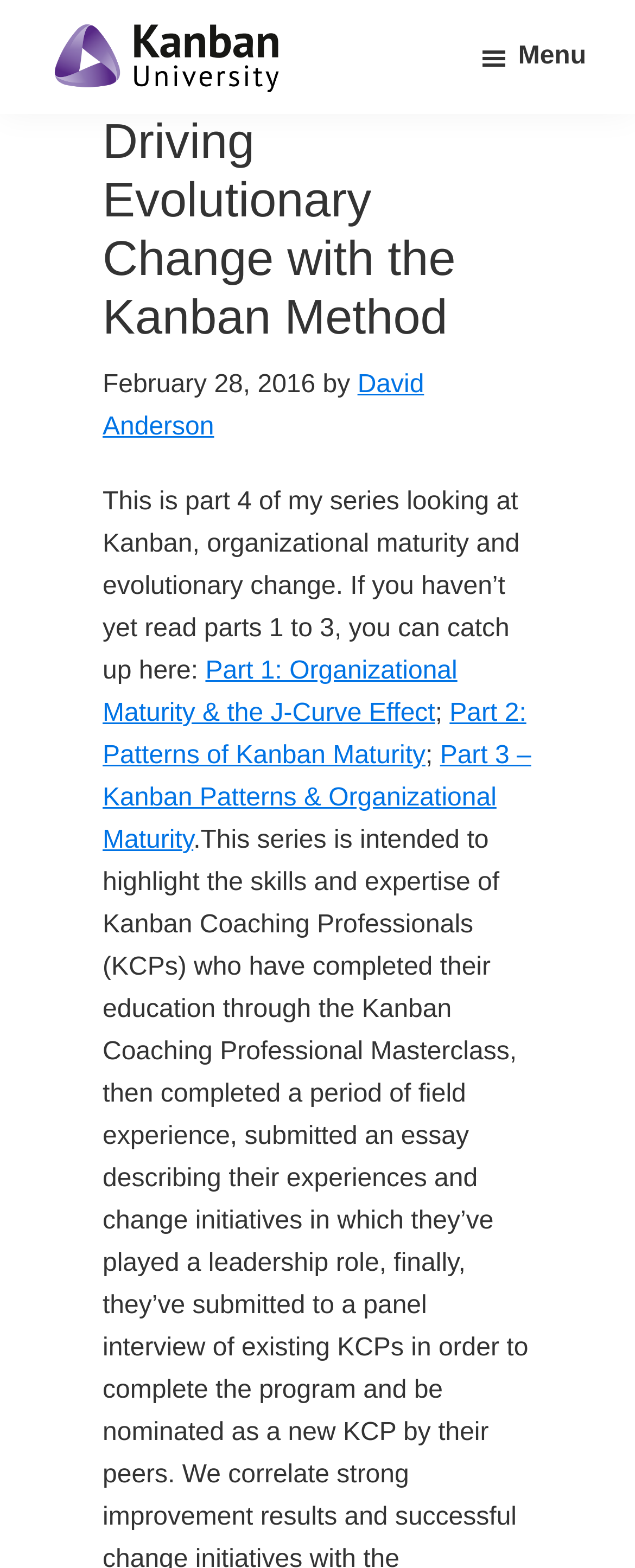Reply to the question with a single word or phrase:
What is the purpose of the button with a menu icon?

To open a menu